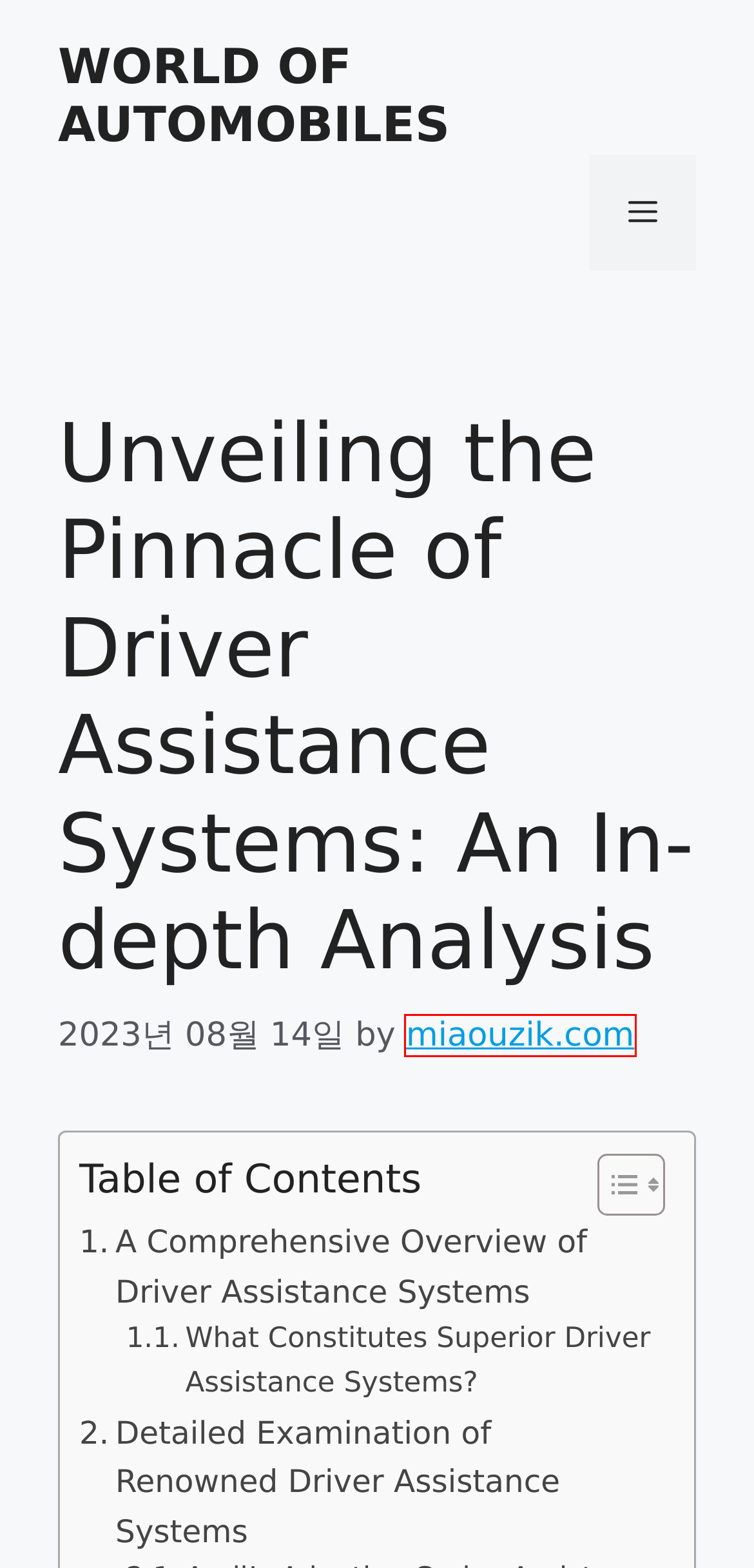Consider the screenshot of a webpage with a red bounding box and select the webpage description that best describes the new page that appears after clicking the element inside the red box. Here are the candidates:
A. miaouzik.com - world of automobiles
B. automobile engine - world of automobiles
C. The Comprehensive Approach to Level 2 Autonomous Driving - world of automobiles
D. Car Innovations - world of automobiles
E. tesla truck - world of automobiles
F. BMW XM - world of automobiles
G. classic cars - world of automobiles
H. world of automobiles - Welcome to world of automobiles

A